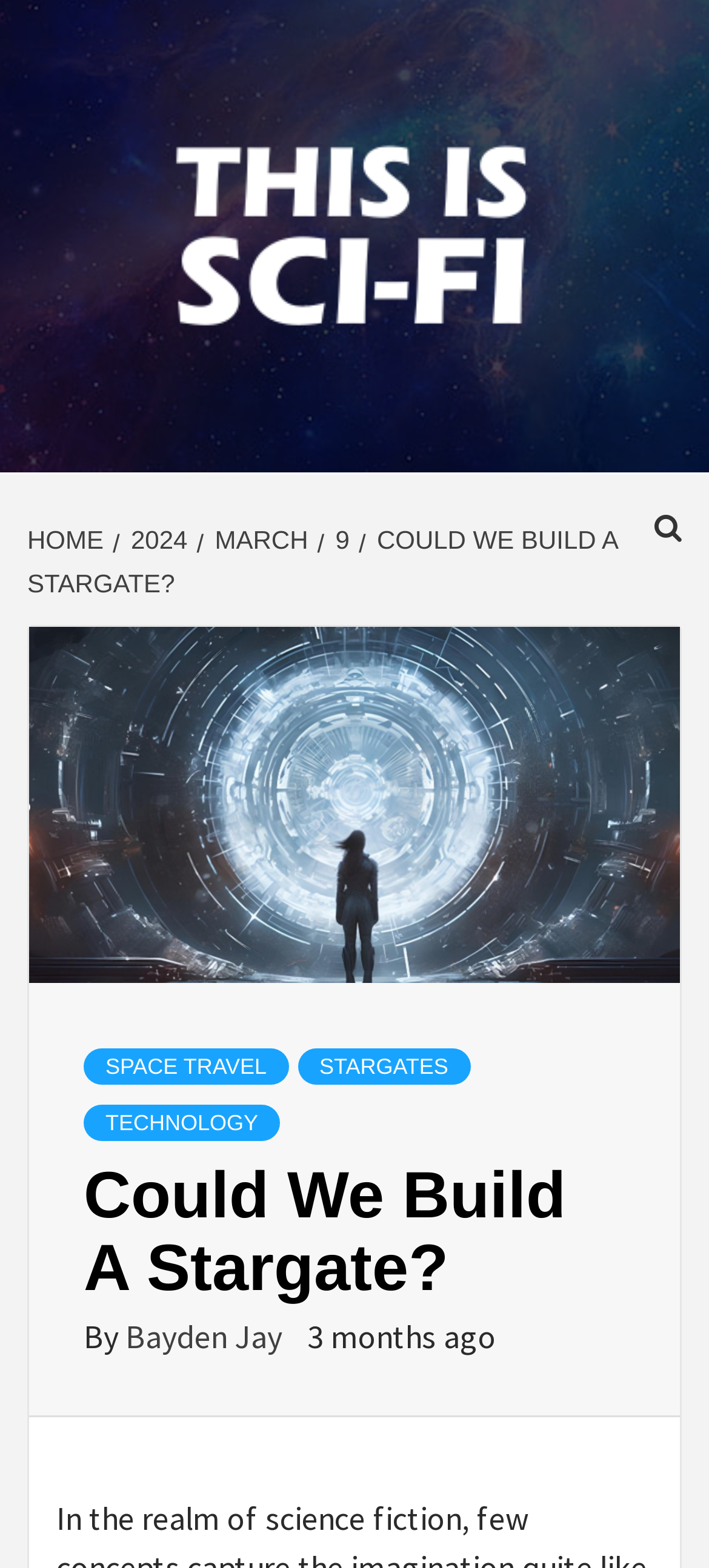Can you find the bounding box coordinates of the area I should click to execute the following instruction: "browse TECHNOLOGY articles"?

[0.118, 0.705, 0.395, 0.728]